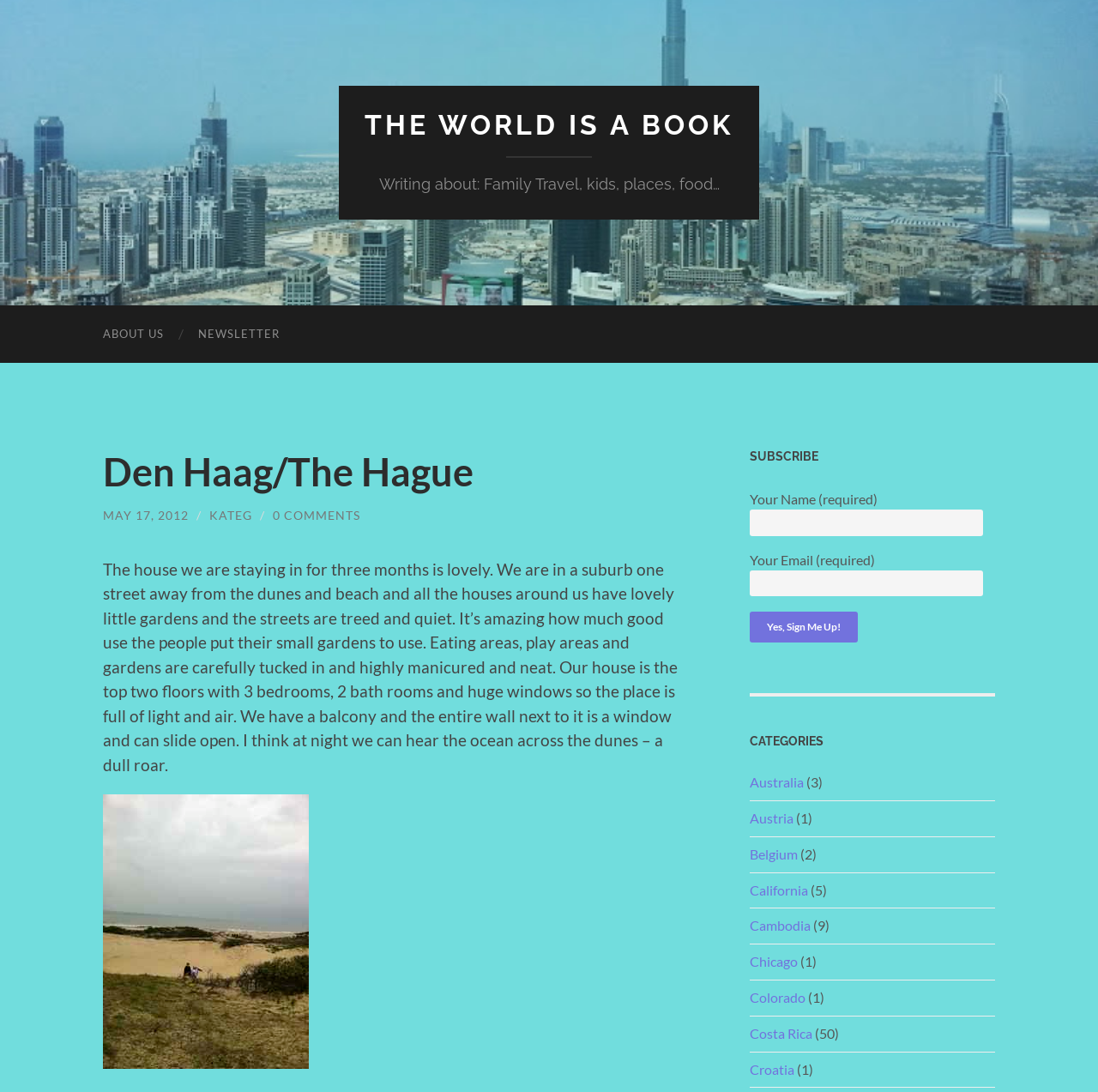How many categories are listed?
Answer the question with as much detail as possible.

The webpage lists categories such as 'Australia', 'Austria', 'Belgium', and so on. By counting these categories, we can determine that there are 12 categories listed.